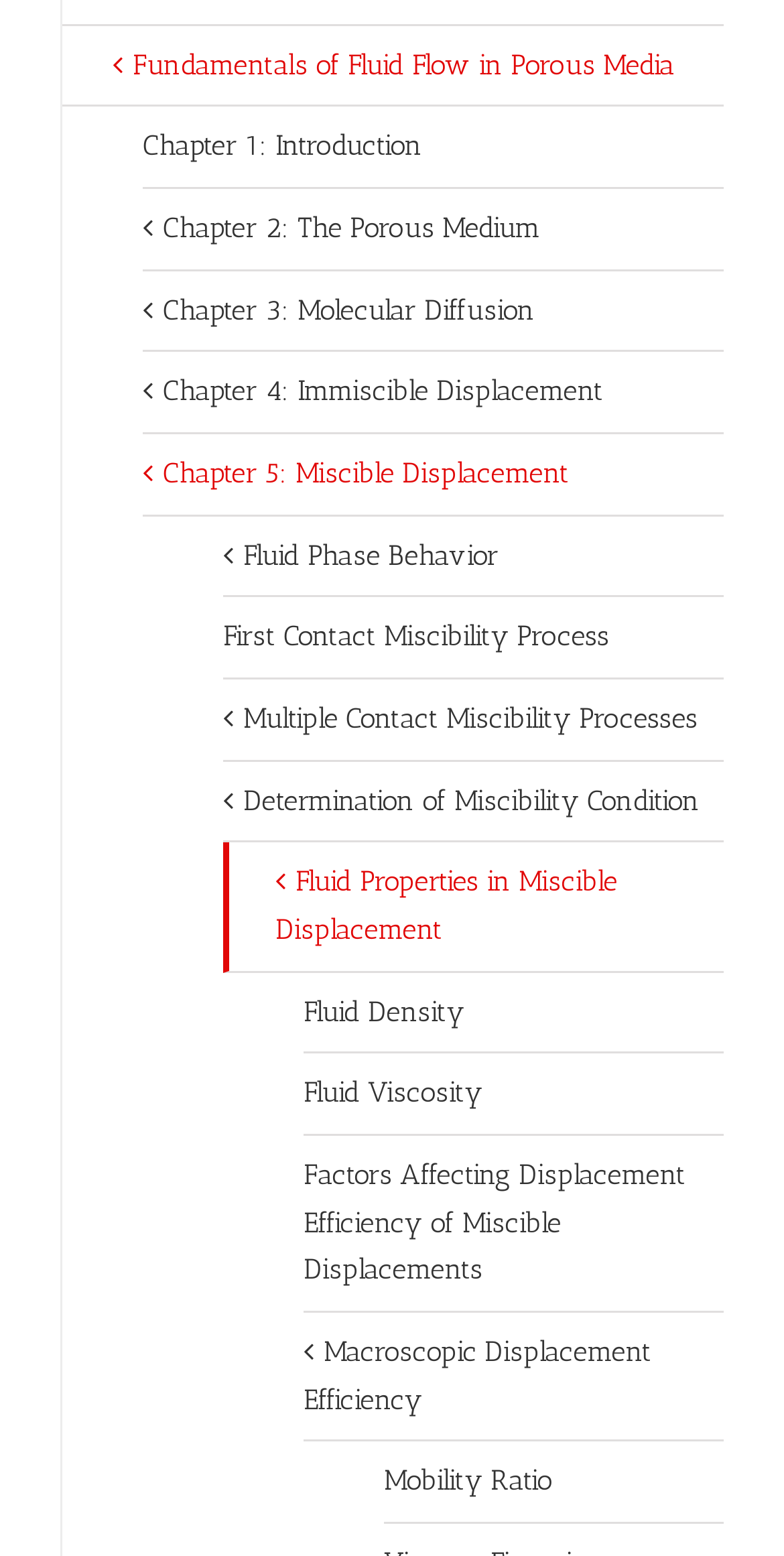From the webpage screenshot, identify the region described by Site Index. Provide the bounding box coordinates as (top-left x, top-left y, bottom-right x, bottom-right y), with each value being a floating point number between 0 and 1.

None